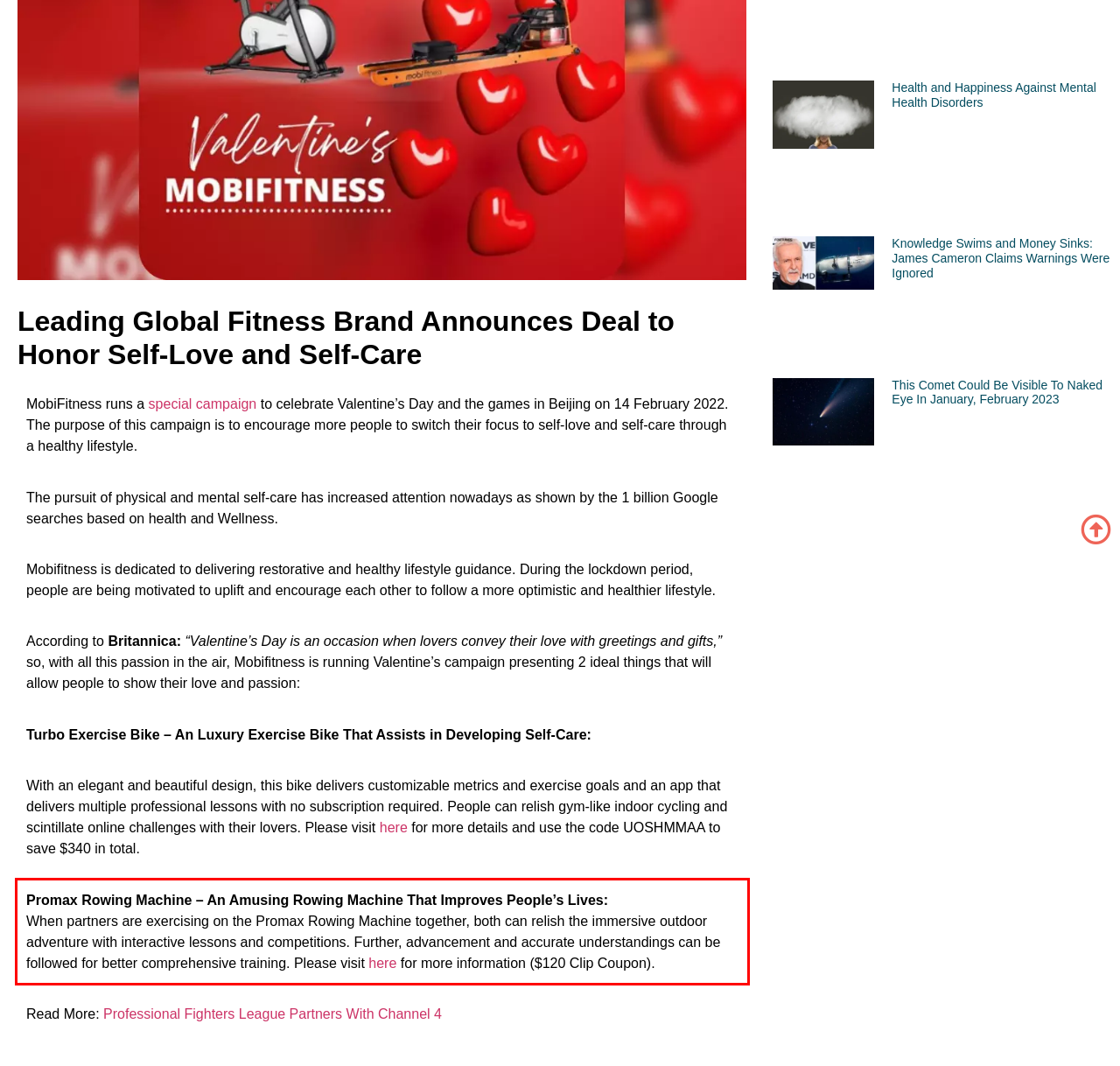Given a screenshot of a webpage with a red bounding box, please identify and retrieve the text inside the red rectangle.

Promax Rowing Machine – An Amusing Rowing Machine That Improves People’s Lives: When partners are exercising on the Promax Rowing Machine together, both can relish the immersive outdoor adventure with interactive lessons and competitions. Further, advancement and accurate understandings can be followed for better comprehensive training. Please visit here for more information ($120 Clip Coupon).